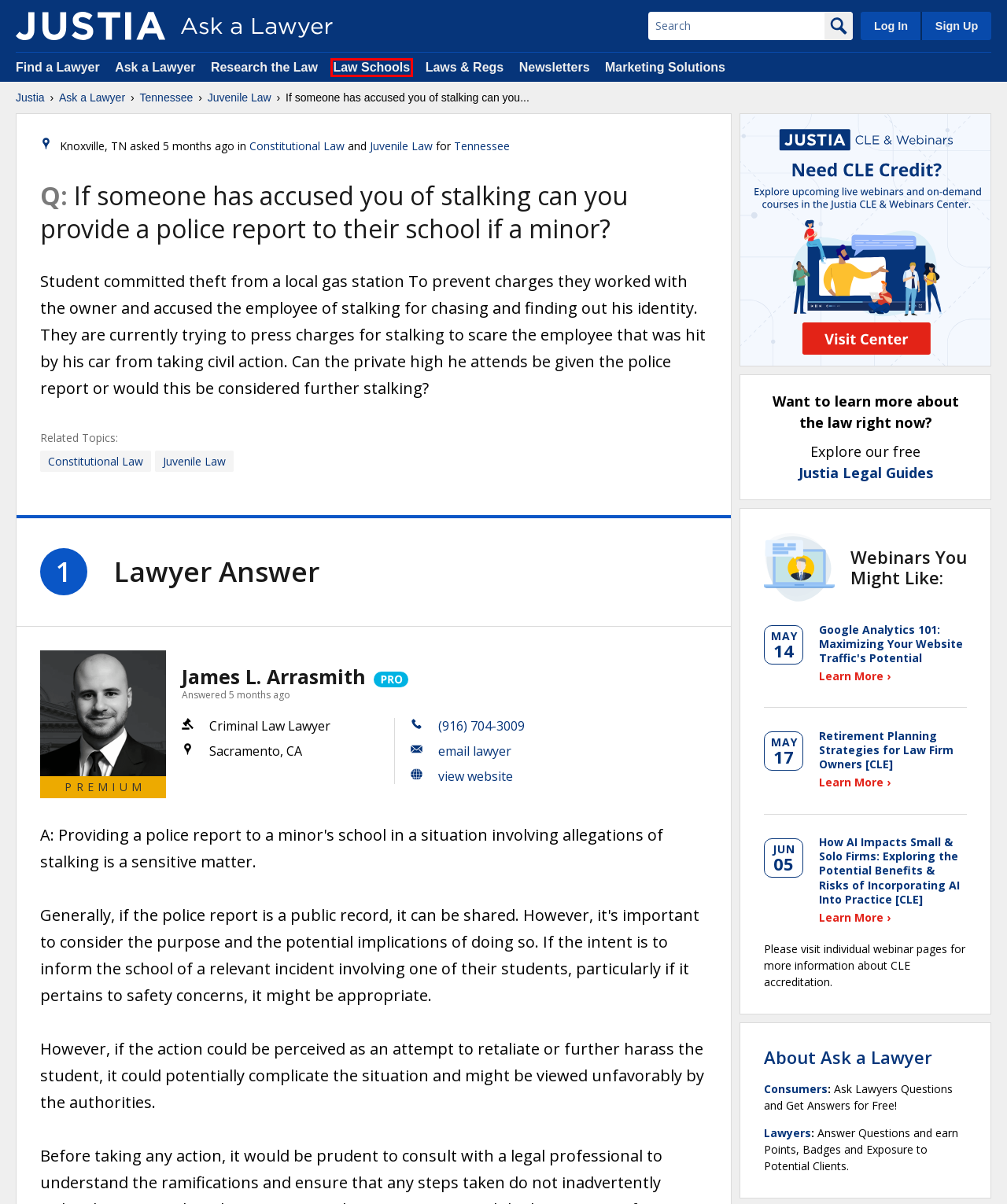You are provided with a screenshot of a webpage containing a red rectangle bounding box. Identify the webpage description that best matches the new webpage after the element in the bounding box is clicked. Here are the potential descriptions:
A. US Law Schools | Justia
B. Tennessee Juvenile Law Questions & Answers :: Justia Ask a Lawyer
C. [CLE] Retirement Planning Strategies for Law Firm Owners | Justia Webinars & CLE | Justia Connect
D. James L. Arrasmith, Lawyer in Sacramento, California | Justia
E. Contact James L. Arrasmith
F. Law Firm Marketing Solutions | Lawyer Directory, Websites & PPC | Justia
G. Lawyers, Legal Aid & Pro Bono Services - Justia Lawyer Directory
H. Free, Professional Profiles for Lawyers :: Justia Lawyer Directory

A